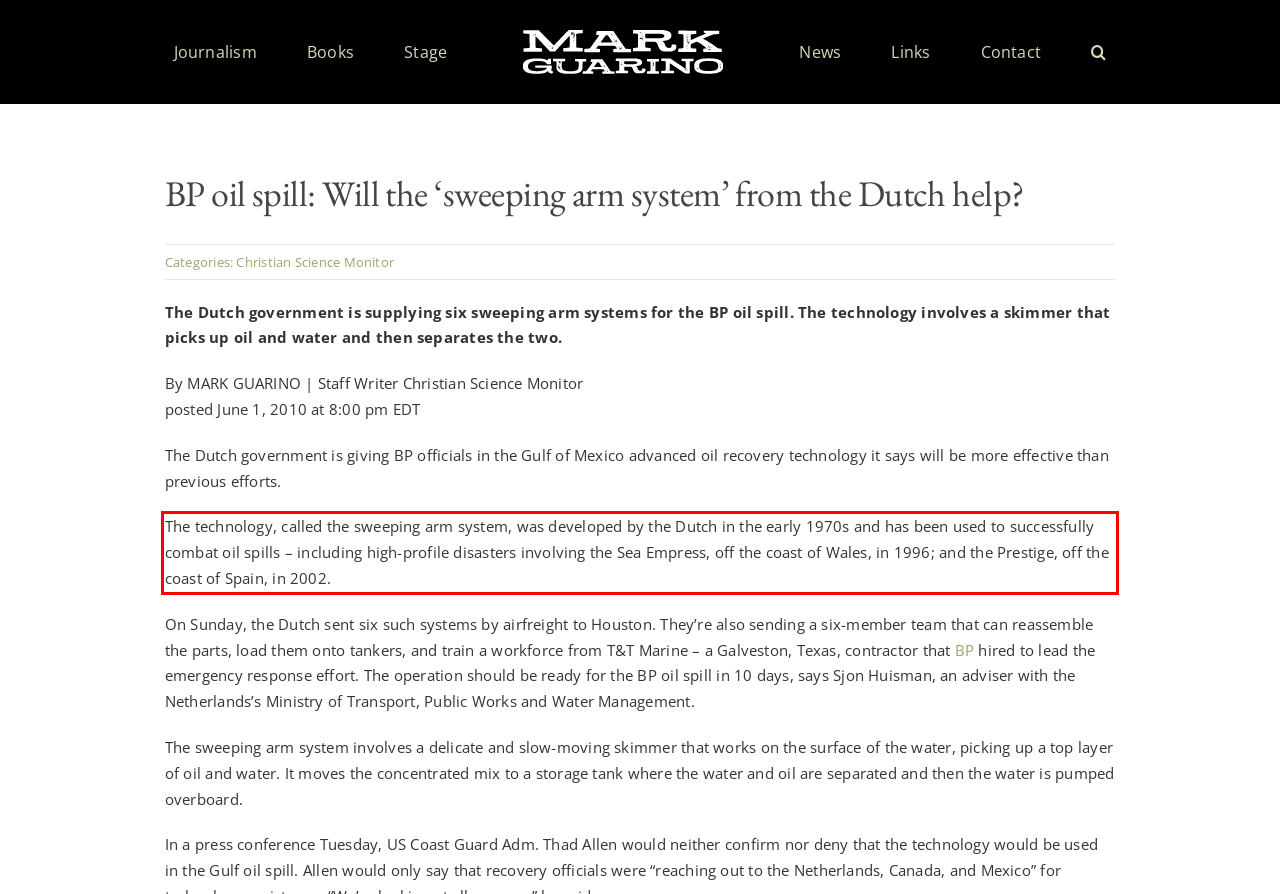Look at the webpage screenshot and recognize the text inside the red bounding box.

The technology, called the sweeping arm system, was developed by the Dutch in the early 1970s and has been used to successfully combat oil spills – including high-profile disasters involving the Sea Empress, off the coast of Wales, in 1996; and the Prestige, off the coast of Spain, in 2002.